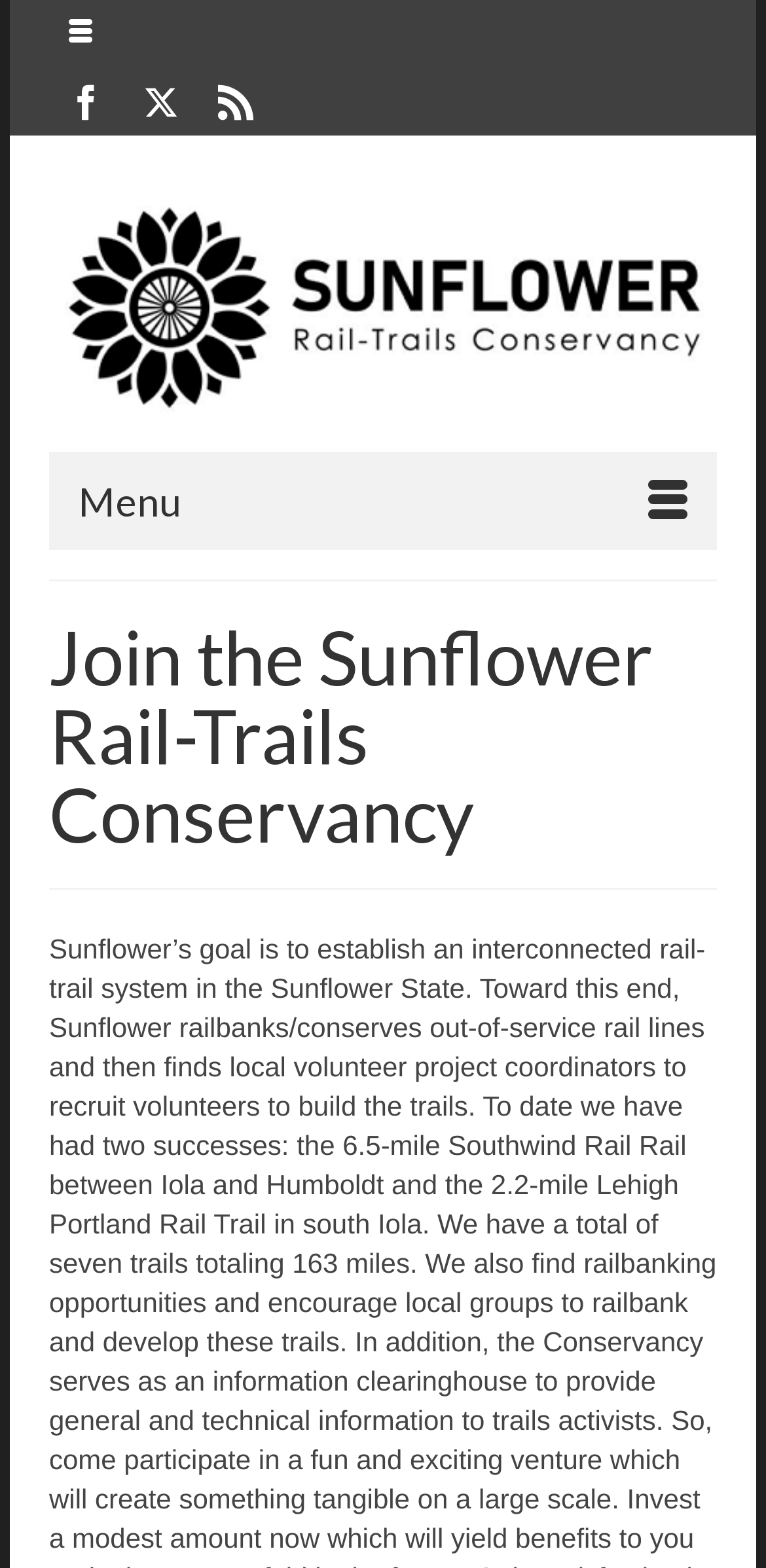Predict the bounding box of the UI element based on the description: "title="Sunflower Rail-Trails Conservancy"". The coordinates should be four float numbers between 0 and 1, formatted as [left, top, right, bottom].

[0.064, 0.118, 0.936, 0.275]